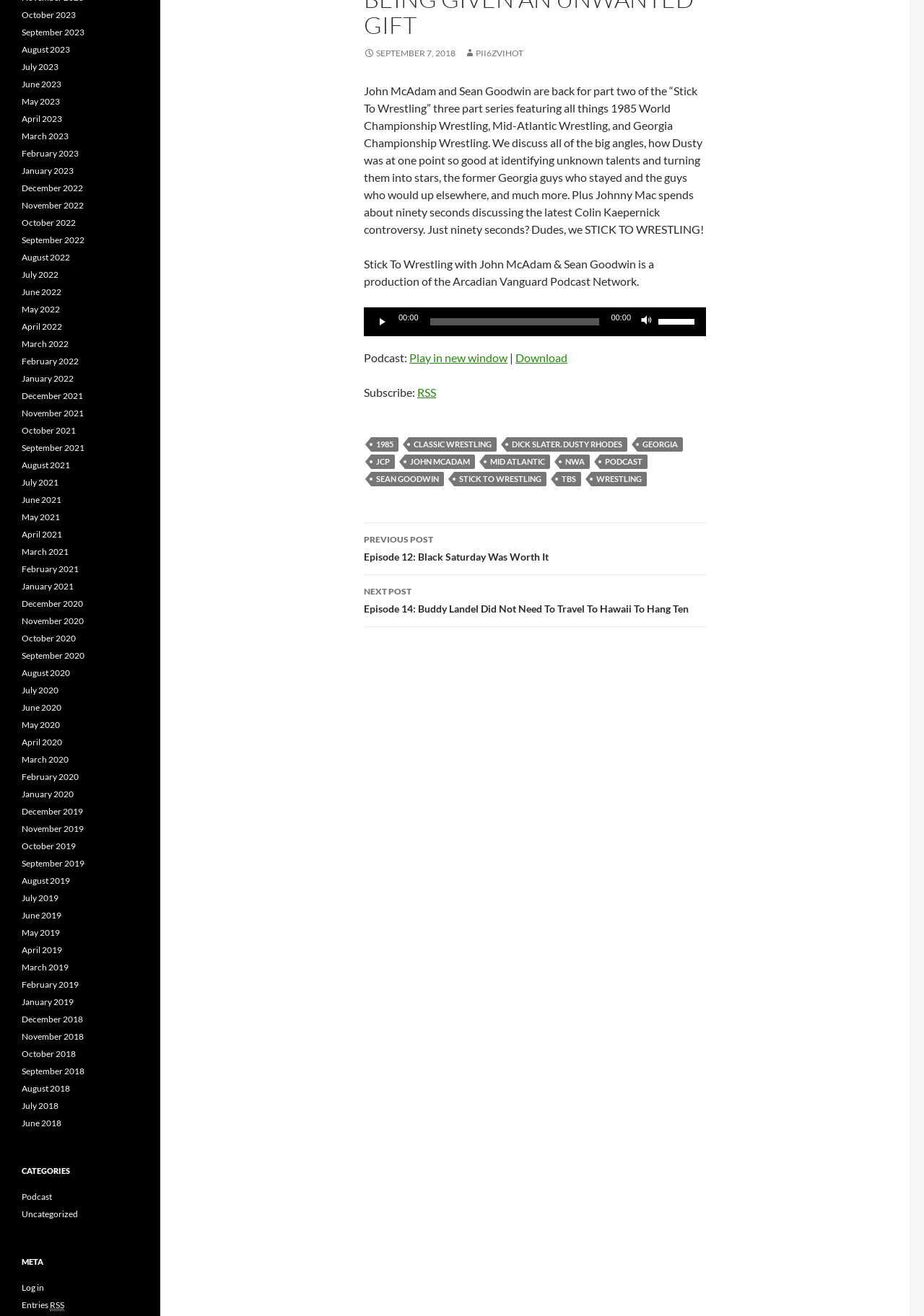Please determine the bounding box coordinates for the UI element described as: "Dick Slater. Dusty Rhodes".

[0.548, 0.332, 0.679, 0.343]